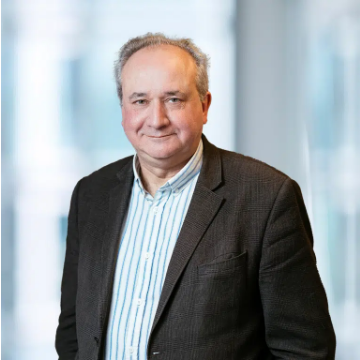What kind of environment is hinted in the background?
Using the image, elaborate on the answer with as much detail as possible.

The background of the image subtly hints at a modern office environment, which is reinforced by the soft natural lighting that enhances Mark Treherne's features.